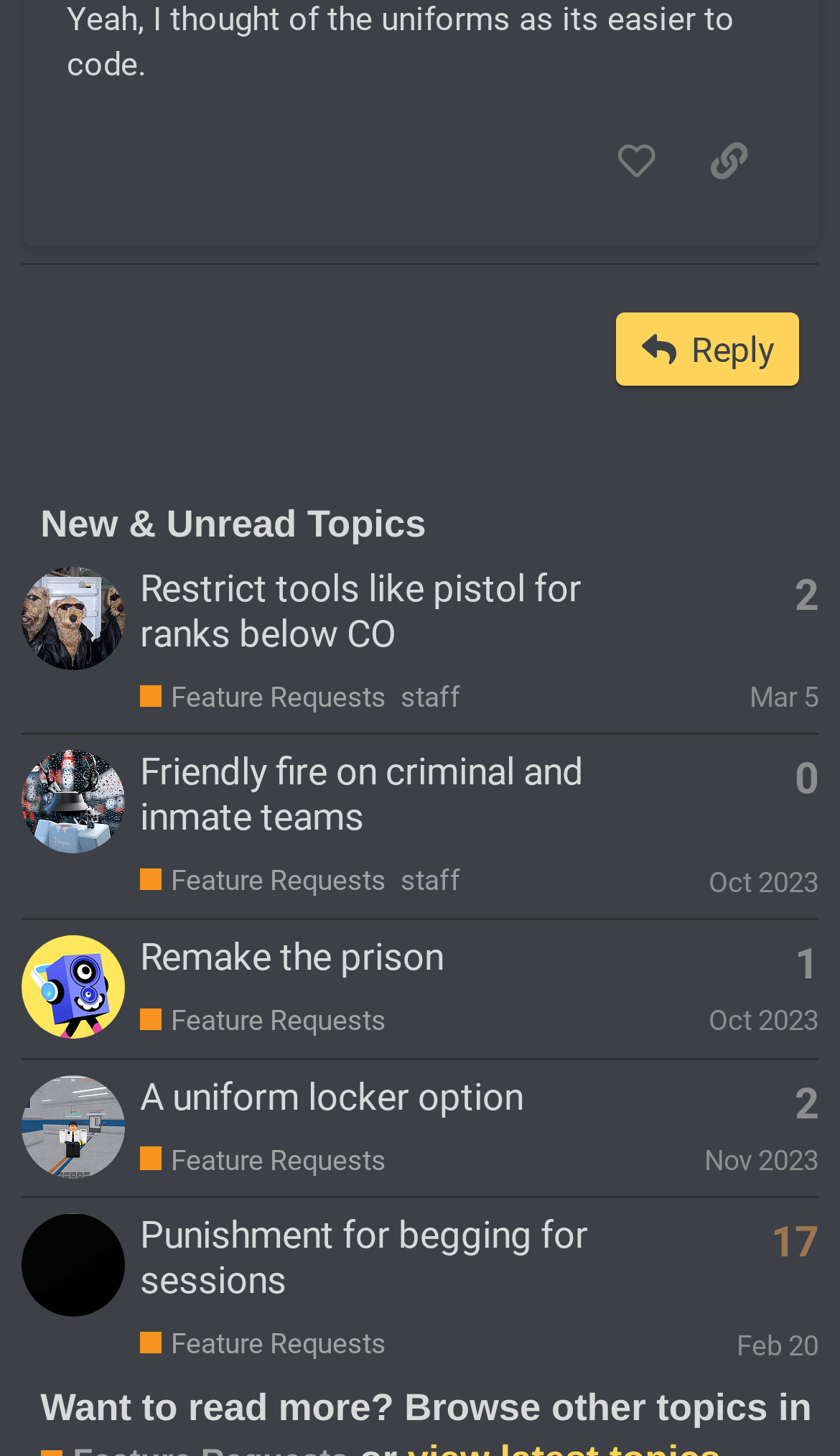Please identify the bounding box coordinates of the element's region that I should click in order to complete the following instruction: "view recent comments". The bounding box coordinates consist of four float numbers between 0 and 1, i.e., [left, top, right, bottom].

None